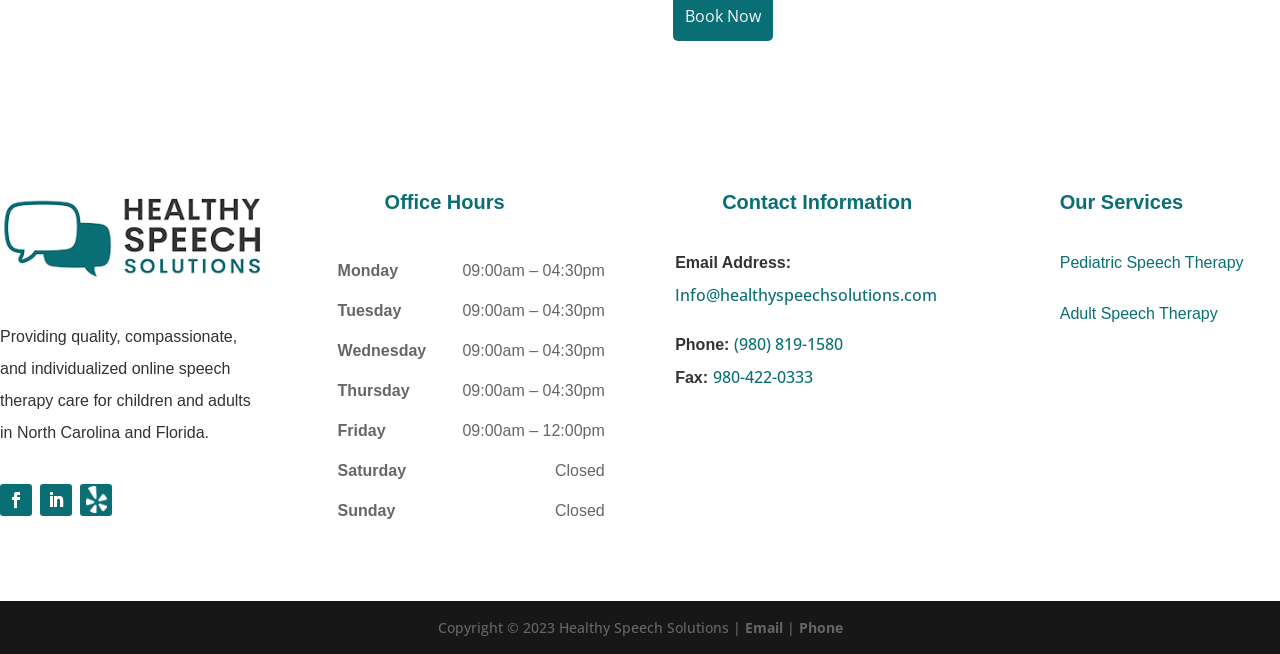Locate the bounding box coordinates of the area you need to click to fulfill this instruction: 'View office hours'. The coordinates must be in the form of four float numbers ranging from 0 to 1: [left, top, right, bottom].

[0.3, 0.291, 0.472, 0.343]